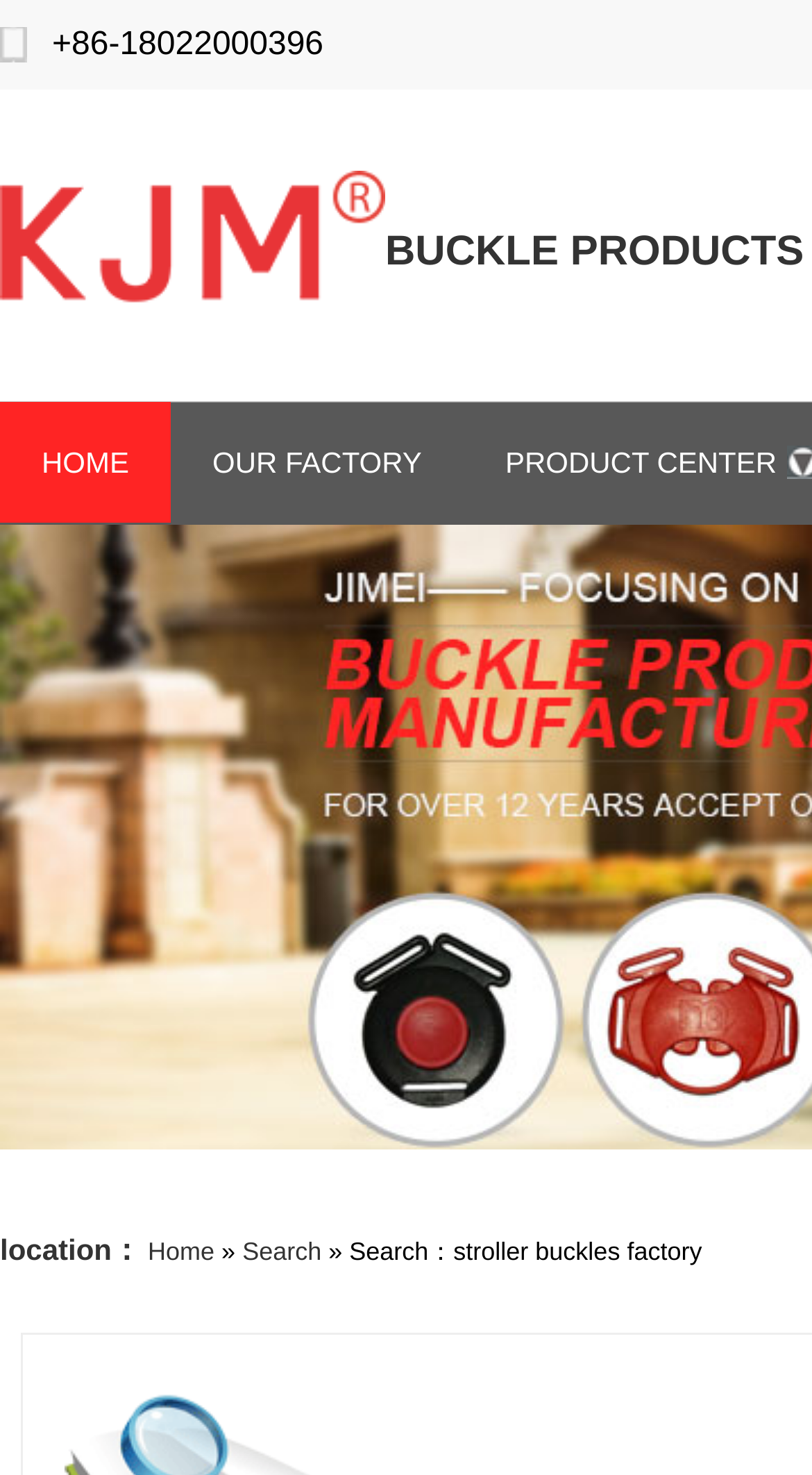Locate the bounding box of the UI element defined by this description: "our factory". The coordinates should be given as four float numbers between 0 and 1, formatted as [left, top, right, bottom].

[0.21, 0.272, 0.571, 0.354]